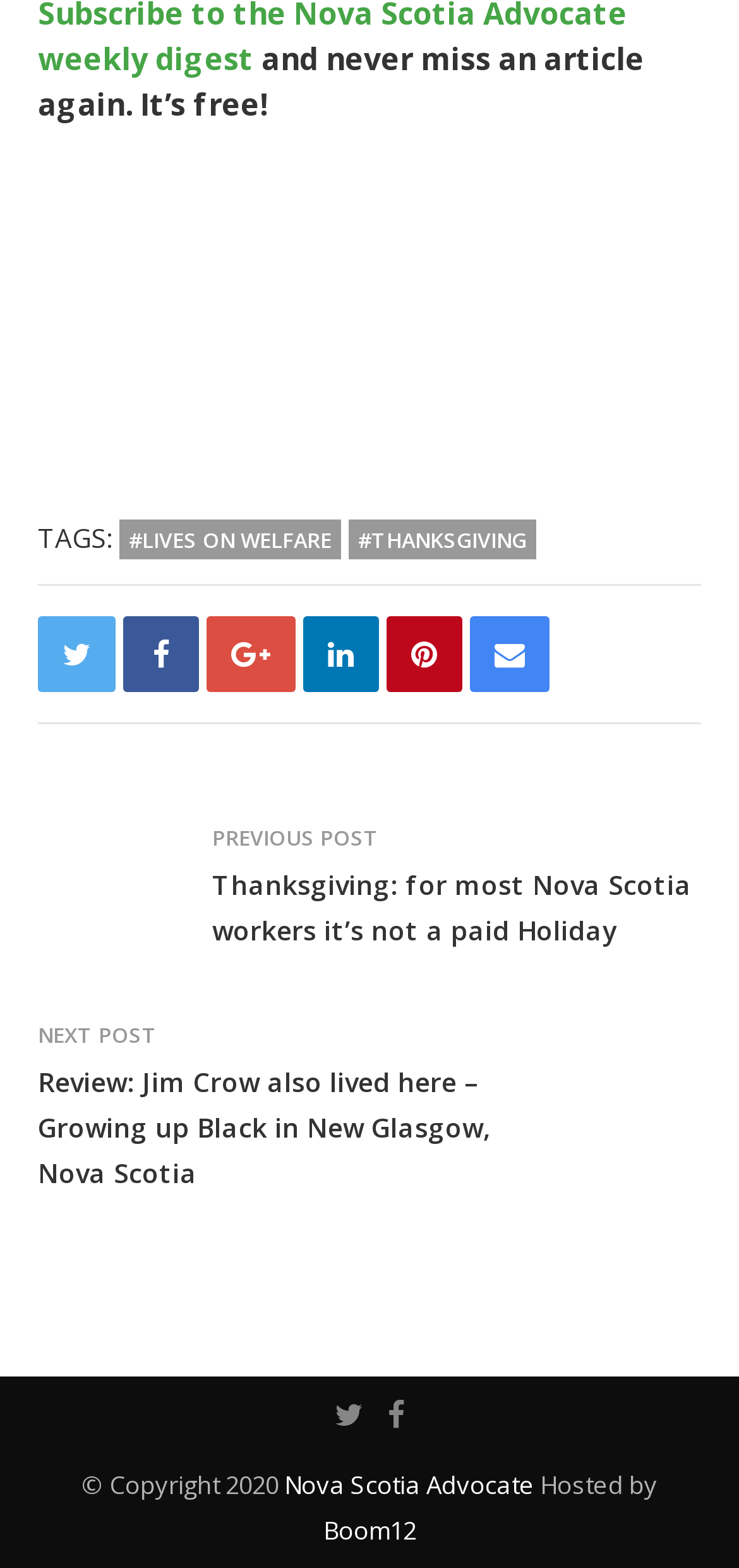Please identify the bounding box coordinates of the element that needs to be clicked to execute the following command: "Click on the 'Thanksgiving: for most Nova Scotia workers it’s not a paid Holiday' article". Provide the bounding box using four float numbers between 0 and 1, formatted as [left, top, right, bottom].

[0.051, 0.52, 0.256, 0.616]